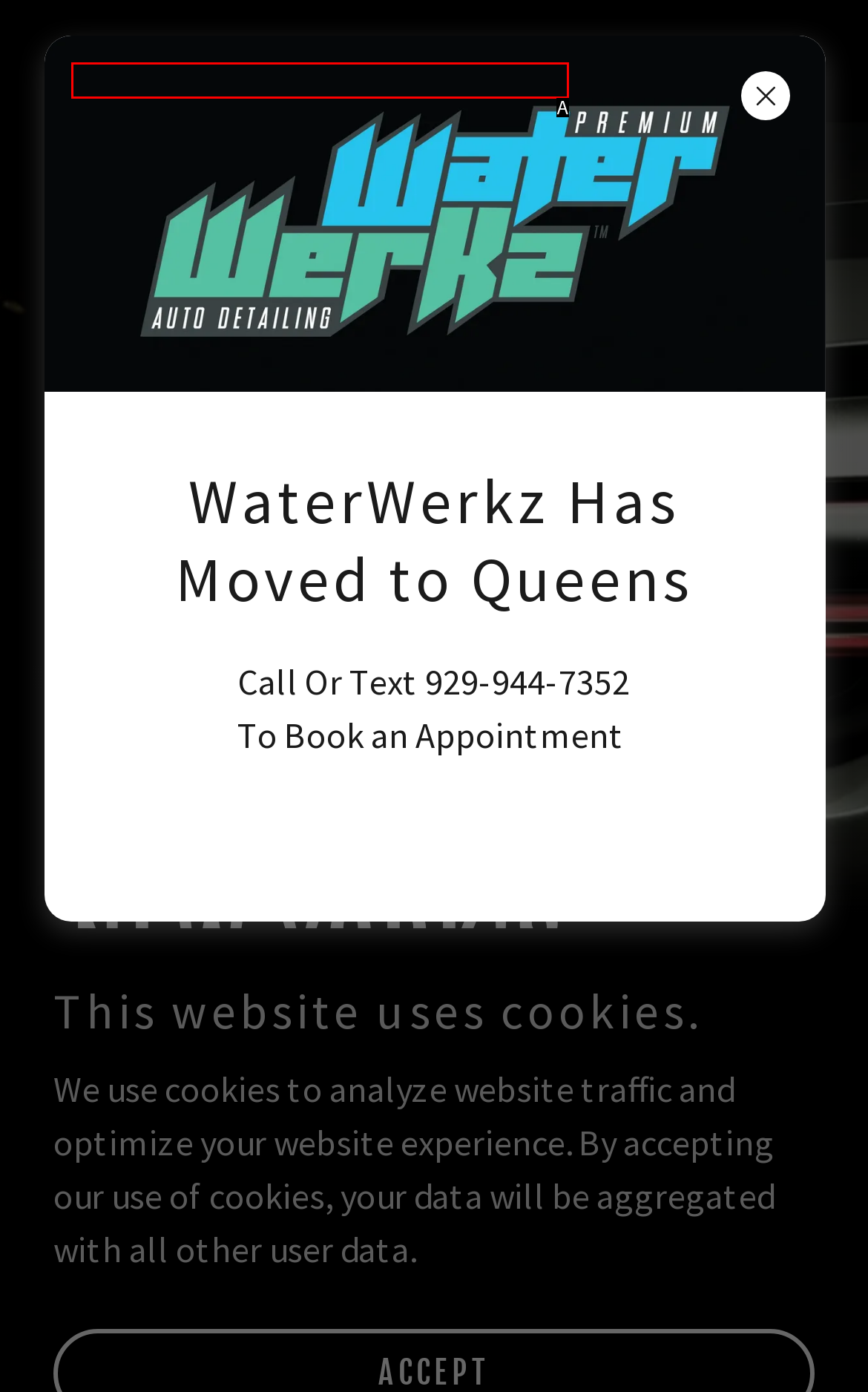Select the letter of the UI element that best matches: title="WaterWerkz"
Answer with the letter of the correct option directly.

A